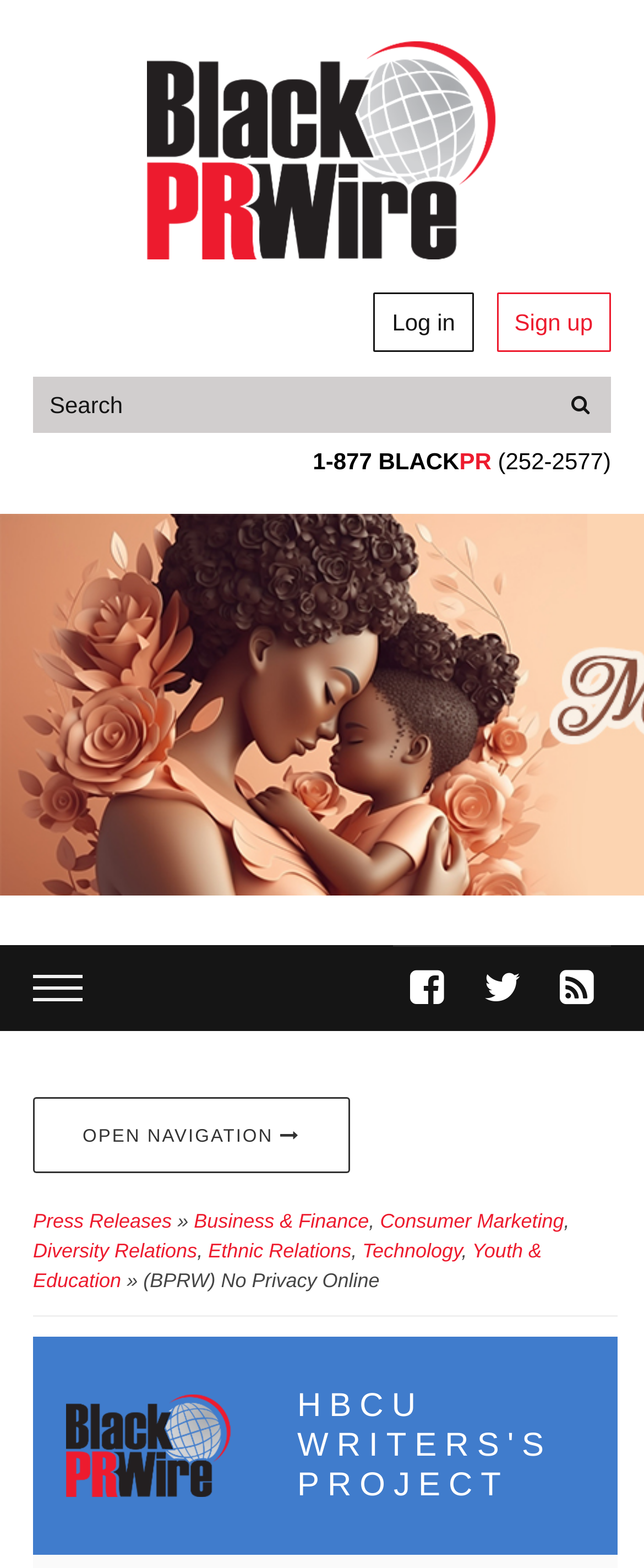What is the phone number displayed on the webpage?
Carefully analyze the image and provide a thorough answer to the question.

I found the phone number displayed on the webpage, which is '1-877 BLACK (252-2577)'.